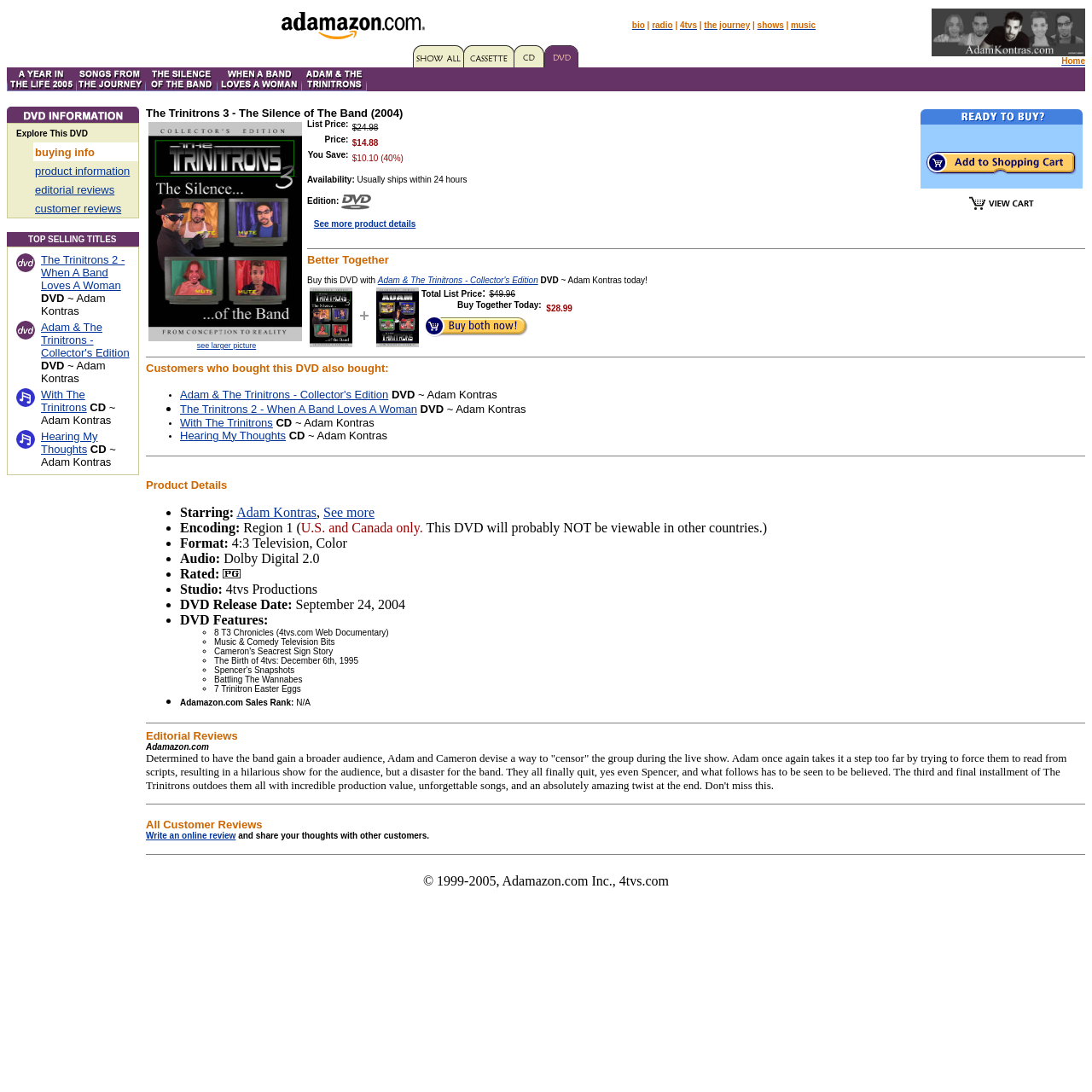Identify the bounding box coordinates for the element you need to click to achieve the following task: "Go to the home page". The coordinates must be four float values ranging from 0 to 1, formatted as [left, top, right, bottom].

[0.972, 0.048, 0.994, 0.061]